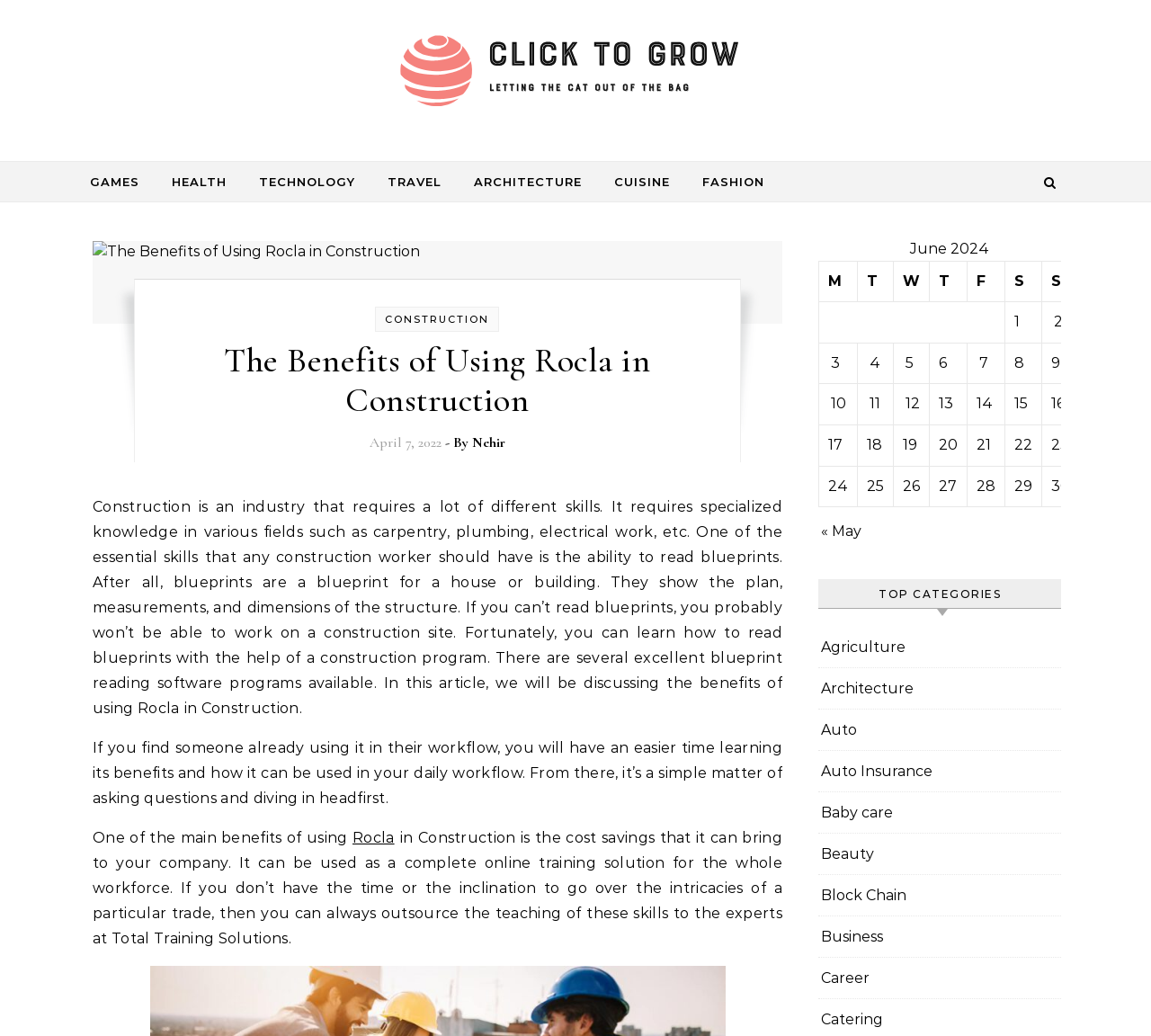Please find the bounding box coordinates of the element's region to be clicked to carry out this instruction: "Click on the 'HEALTH' link".

[0.137, 0.156, 0.209, 0.194]